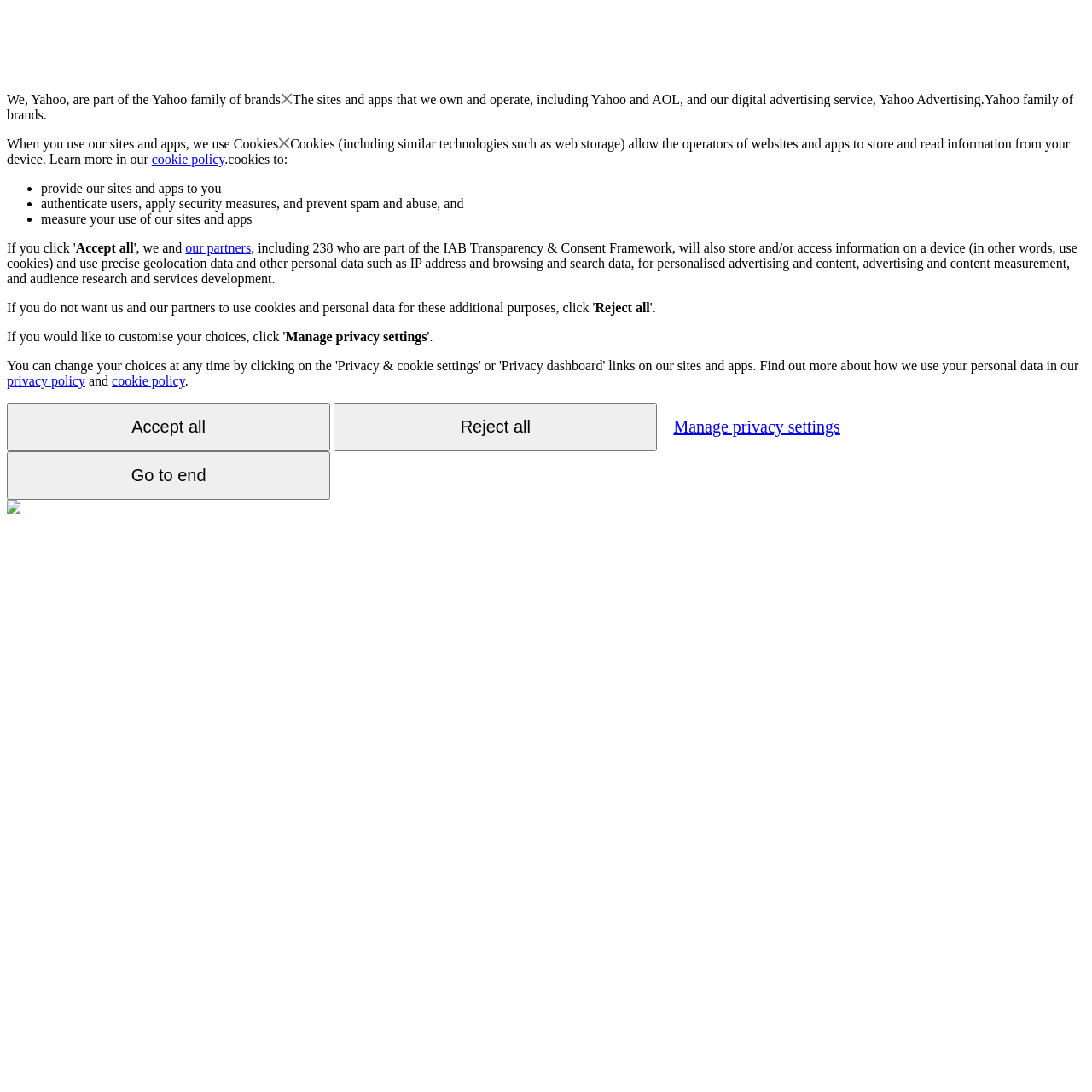Determine the bounding box coordinates of the target area to click to execute the following instruction: "Click the 'Accept all' button."

[0.069, 0.22, 0.122, 0.234]